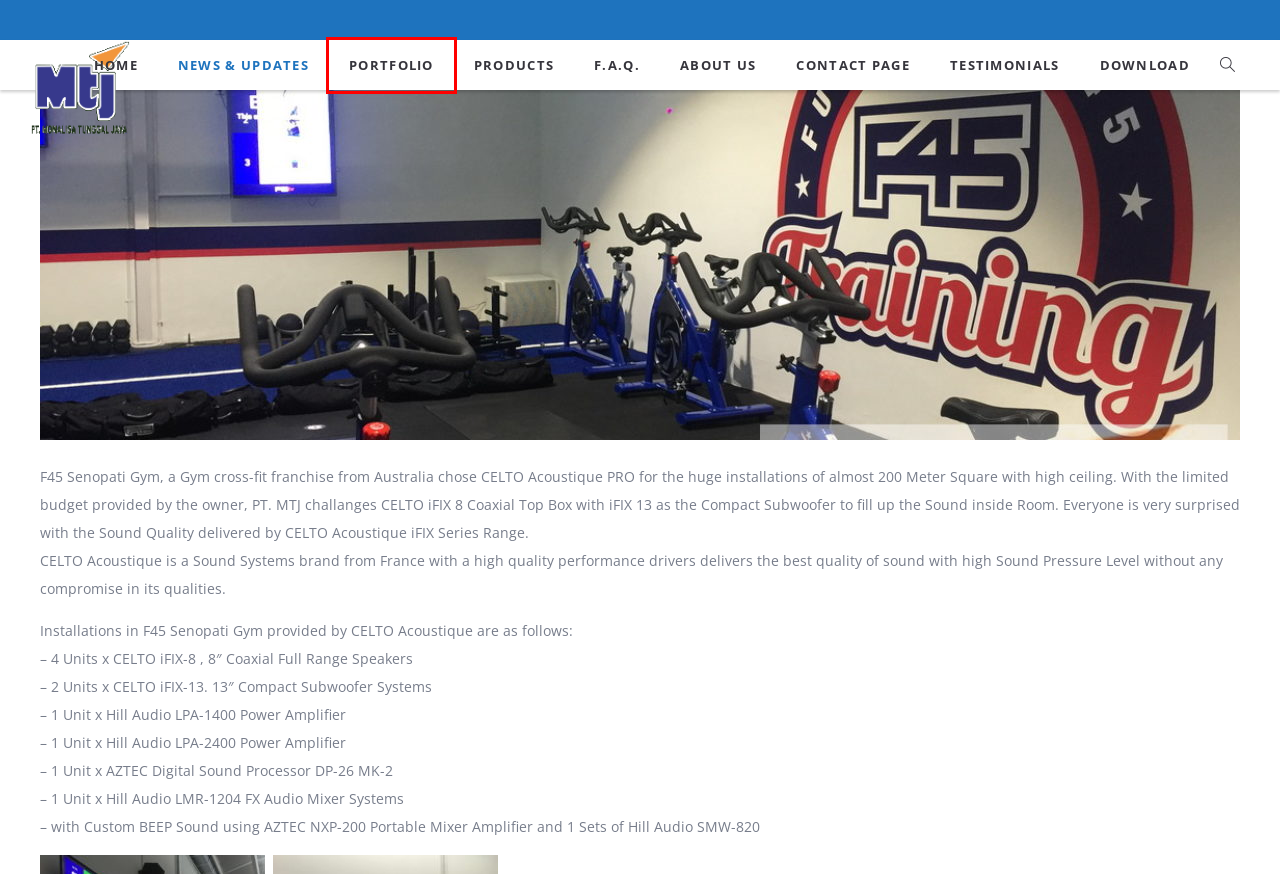Given a webpage screenshot with a red bounding box around a particular element, identify the best description of the new webpage that will appear after clicking on the element inside the red bounding box. Here are the candidates:
A. Quotes & Testimonials – PT. Monalisa Tunggal Jaya (MTJ)
B. Portfolio – PT. Monalisa Tunggal Jaya (MTJ)
C. Products – PT. Monalisa Tunggal Jaya (MTJ)
D. Newsroom – PT. Monalisa Tunggal Jaya (MTJ) - Your Professional Lighting Sound & Visual Company
E. PT. Monalisa Tunggal Jaya (MTJ) - Your Professional Lighting Sound & Visual Company
F. F.A.Q. – PT. Monalisa Tunggal Jaya (MTJ)
G. About Us – PT. Monalisa Tunggal Jaya (MTJ)
H. Contact Page – PT. Monalisa Tunggal Jaya (MTJ)

B